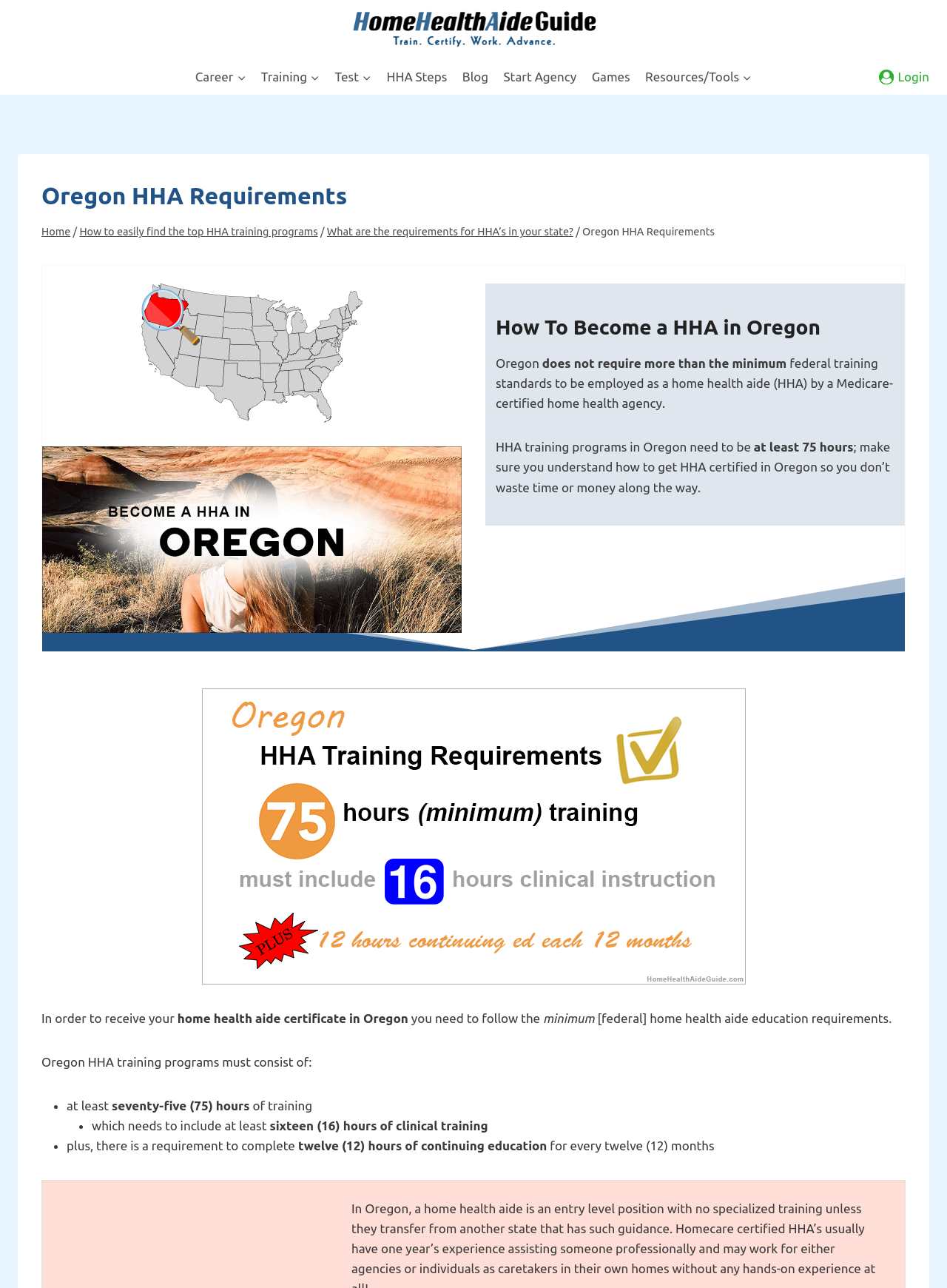Please provide the main heading of the webpage content.

Oregon HHA Requirements